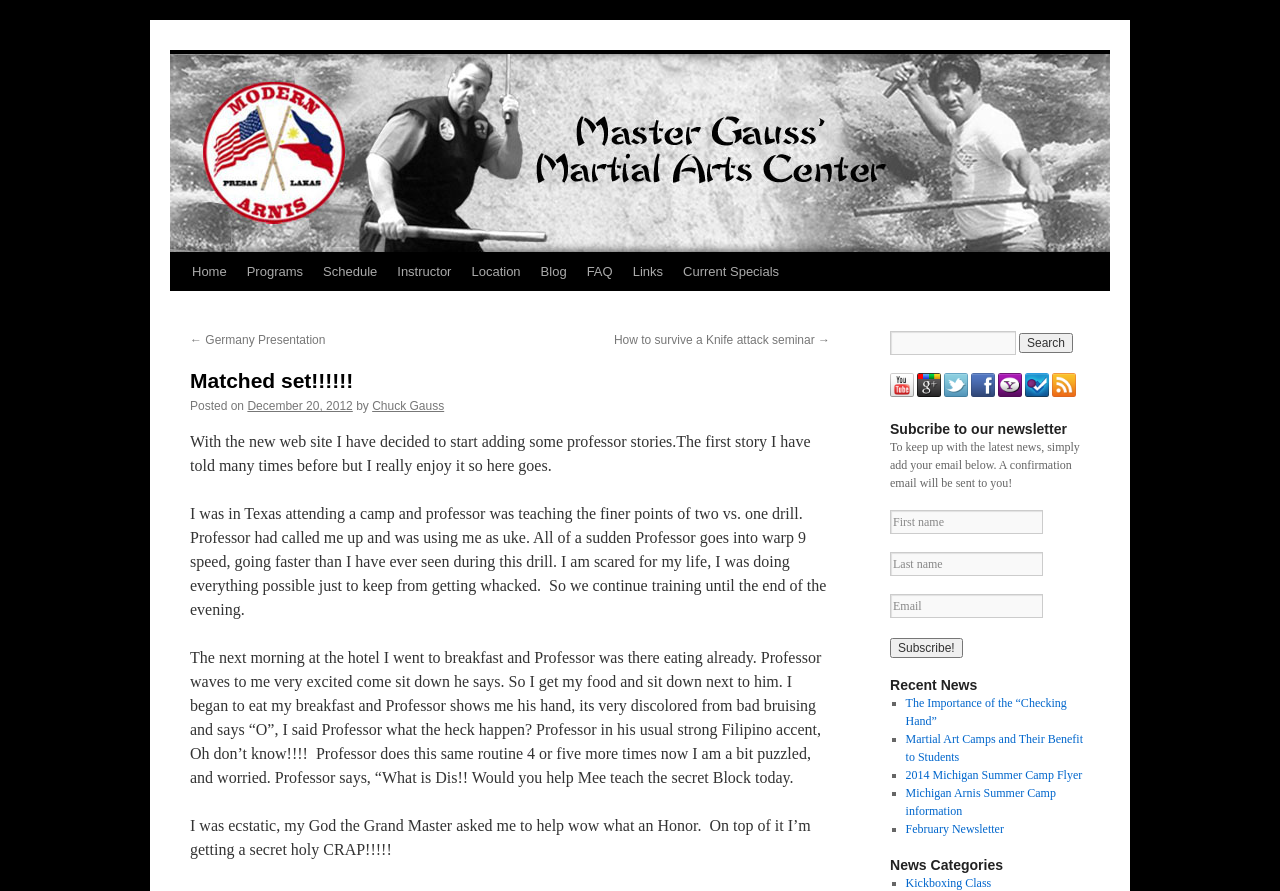Locate the bounding box coordinates of the element that needs to be clicked to carry out the instruction: "Subscribe to the newsletter". The coordinates should be given as four float numbers ranging from 0 to 1, i.e., [left, top, right, bottom].

[0.695, 0.716, 0.752, 0.738]